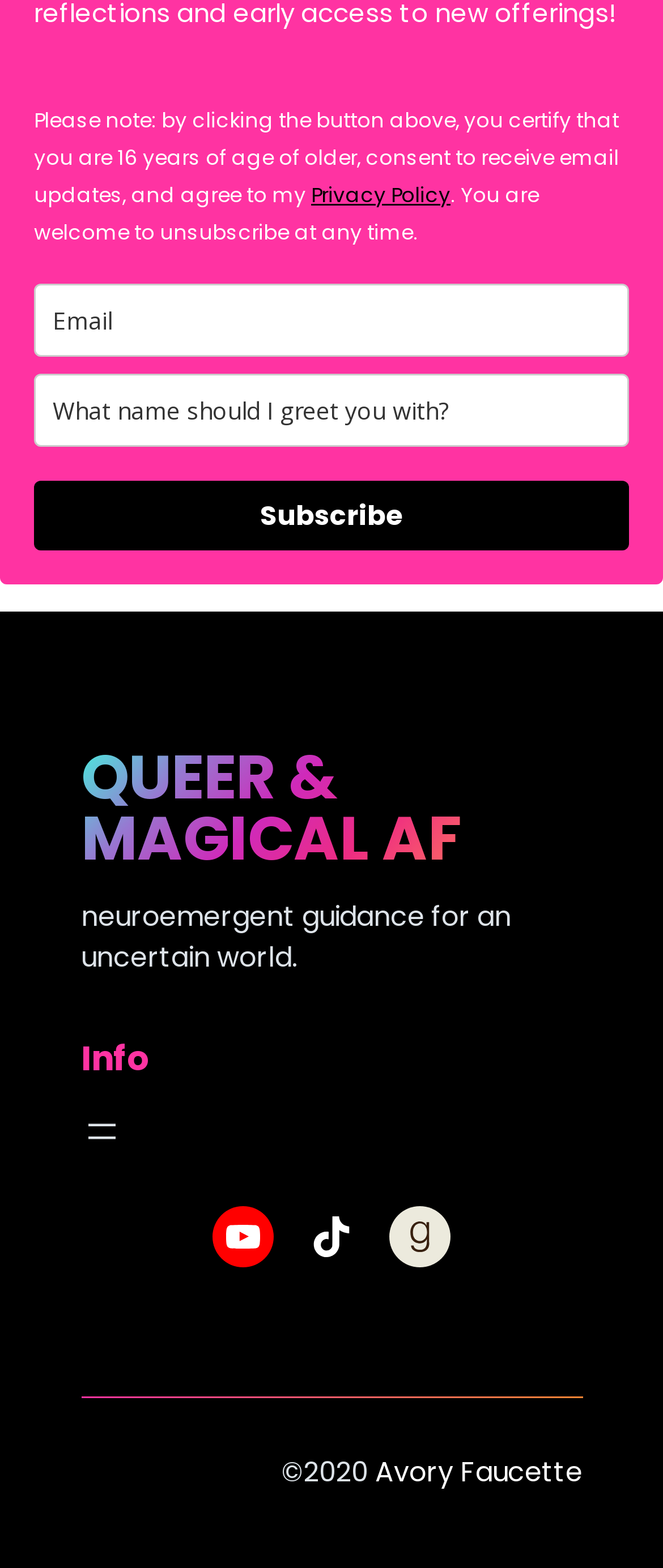Locate the bounding box coordinates of the segment that needs to be clicked to meet this instruction: "Open menu".

[0.122, 0.708, 0.183, 0.734]